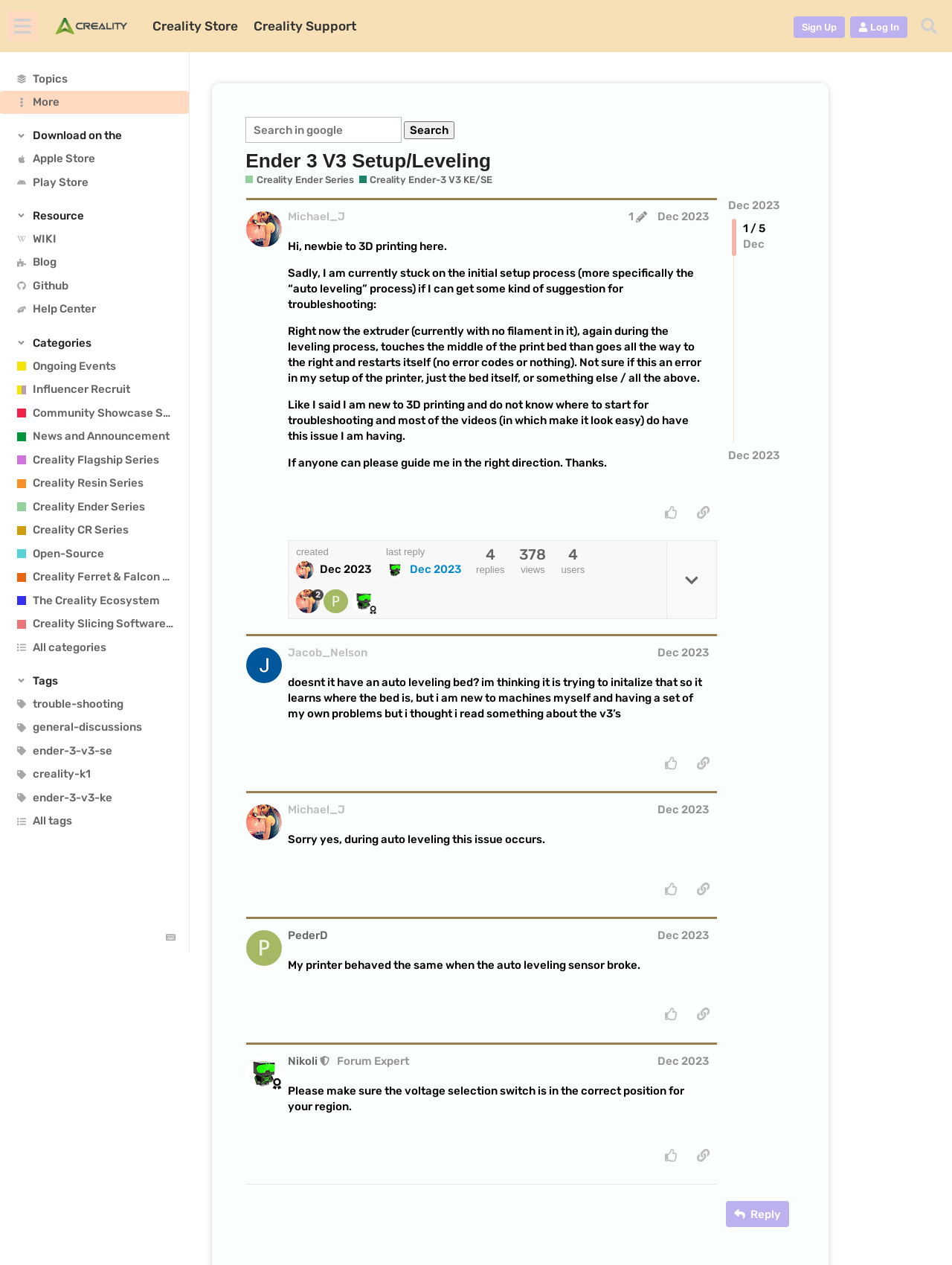Please provide a one-word or phrase answer to the question: 
How many posts are there on the current page?

1